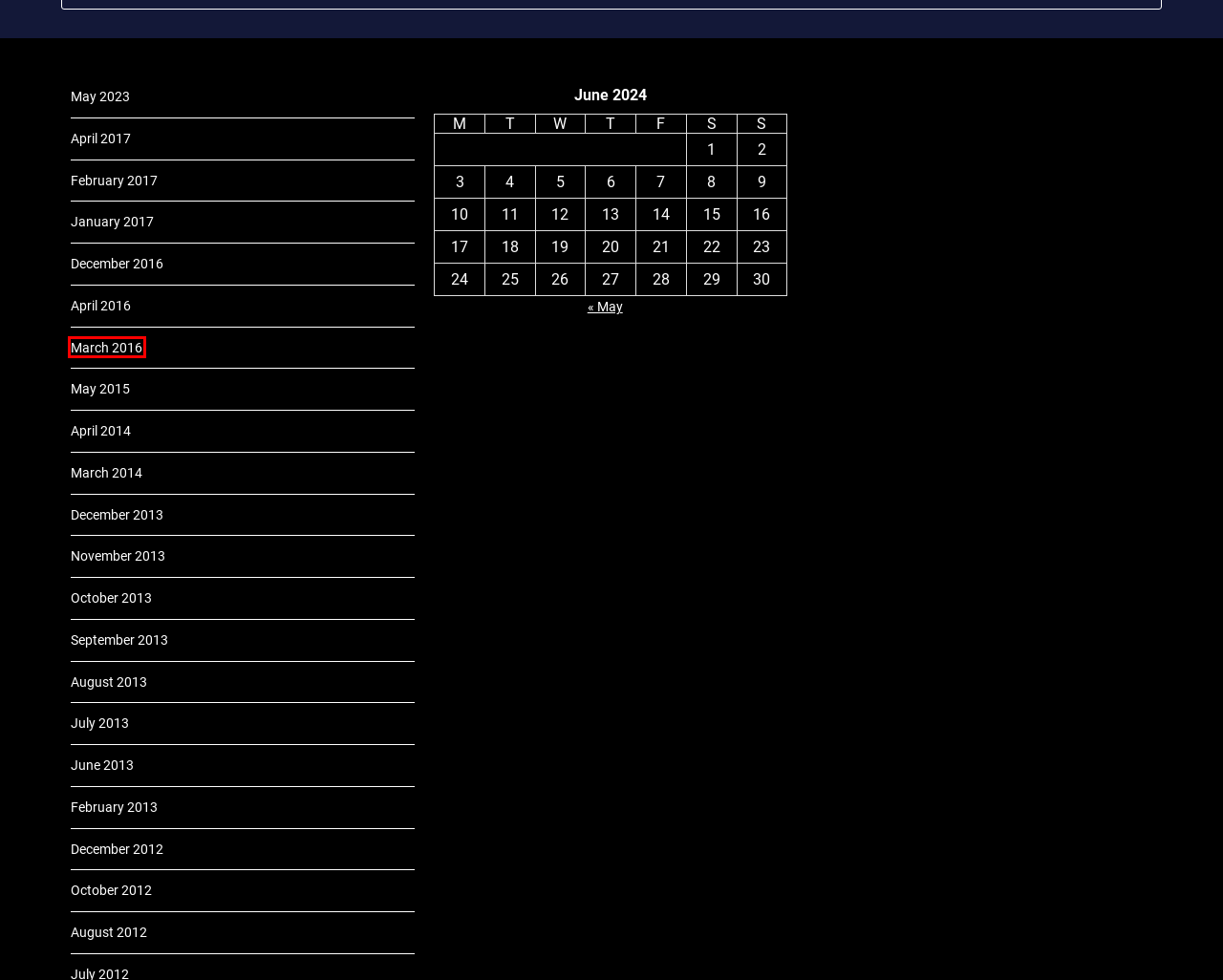Consider the screenshot of a webpage with a red bounding box around an element. Select the webpage description that best corresponds to the new page after clicking the element inside the red bounding box. Here are the candidates:
A. February 2017 – Cold Snap Technology Ramblings
B. October 2013 – Cold Snap Technology Ramblings
C. August 2013 – Cold Snap Technology Ramblings
D. August 2012 – Cold Snap Technology Ramblings
E. March 2016 – Cold Snap Technology Ramblings
F. April 2017 – Cold Snap Technology Ramblings
G. June 2013 – Cold Snap Technology Ramblings
H. May 2015 – Cold Snap Technology Ramblings

E